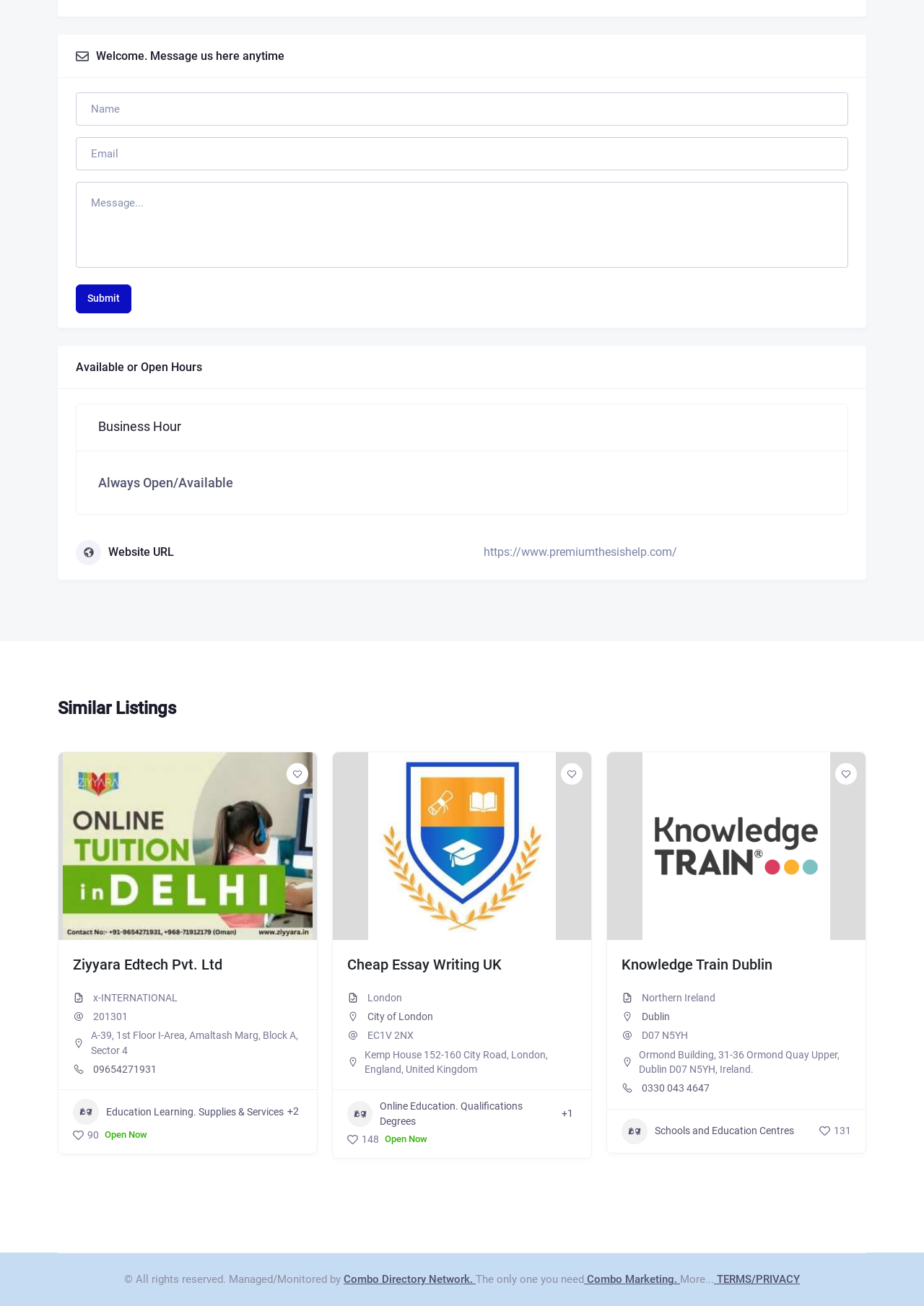What is the business hour status of the first listing?
Please give a detailed and thorough answer to the question, covering all relevant points.

The first listing has a heading 'Business Hour' and a static text 'Always Open/Available', which indicates that the business is always open and available.